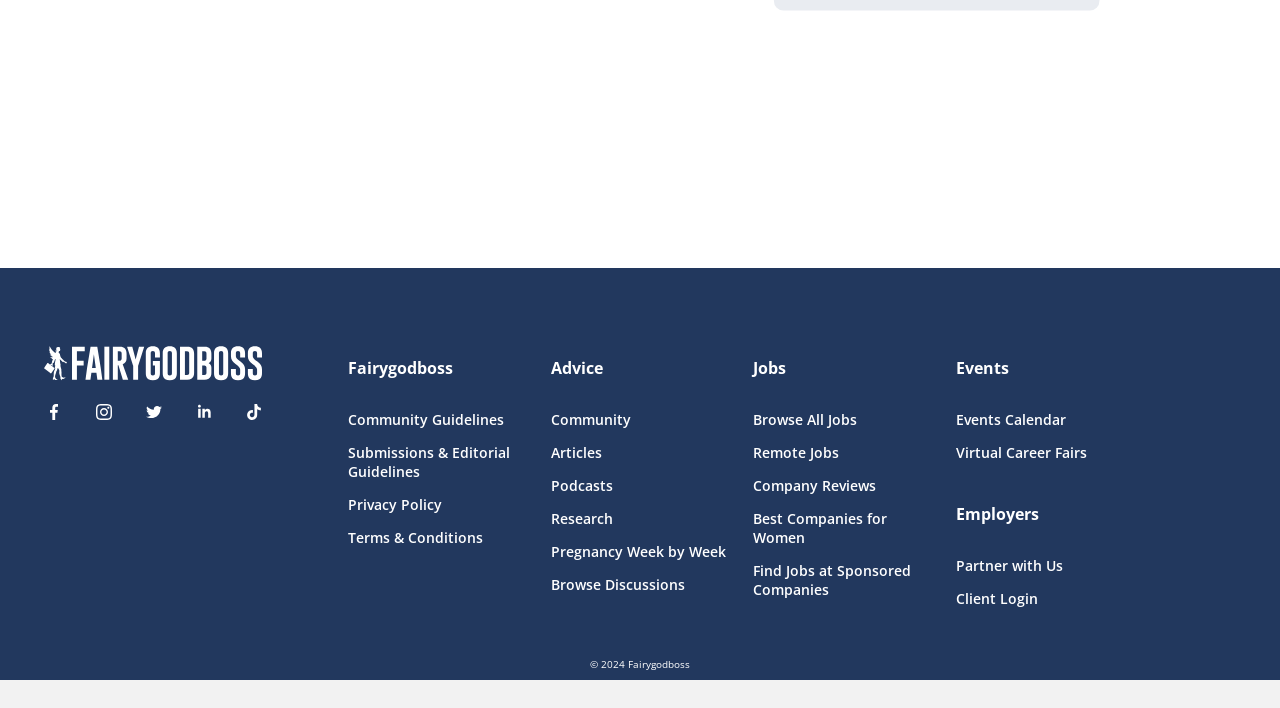Locate the bounding box of the user interface element based on this description: "Check out Fairygodboss on Linkedin".

[0.144, 0.554, 0.175, 0.61]